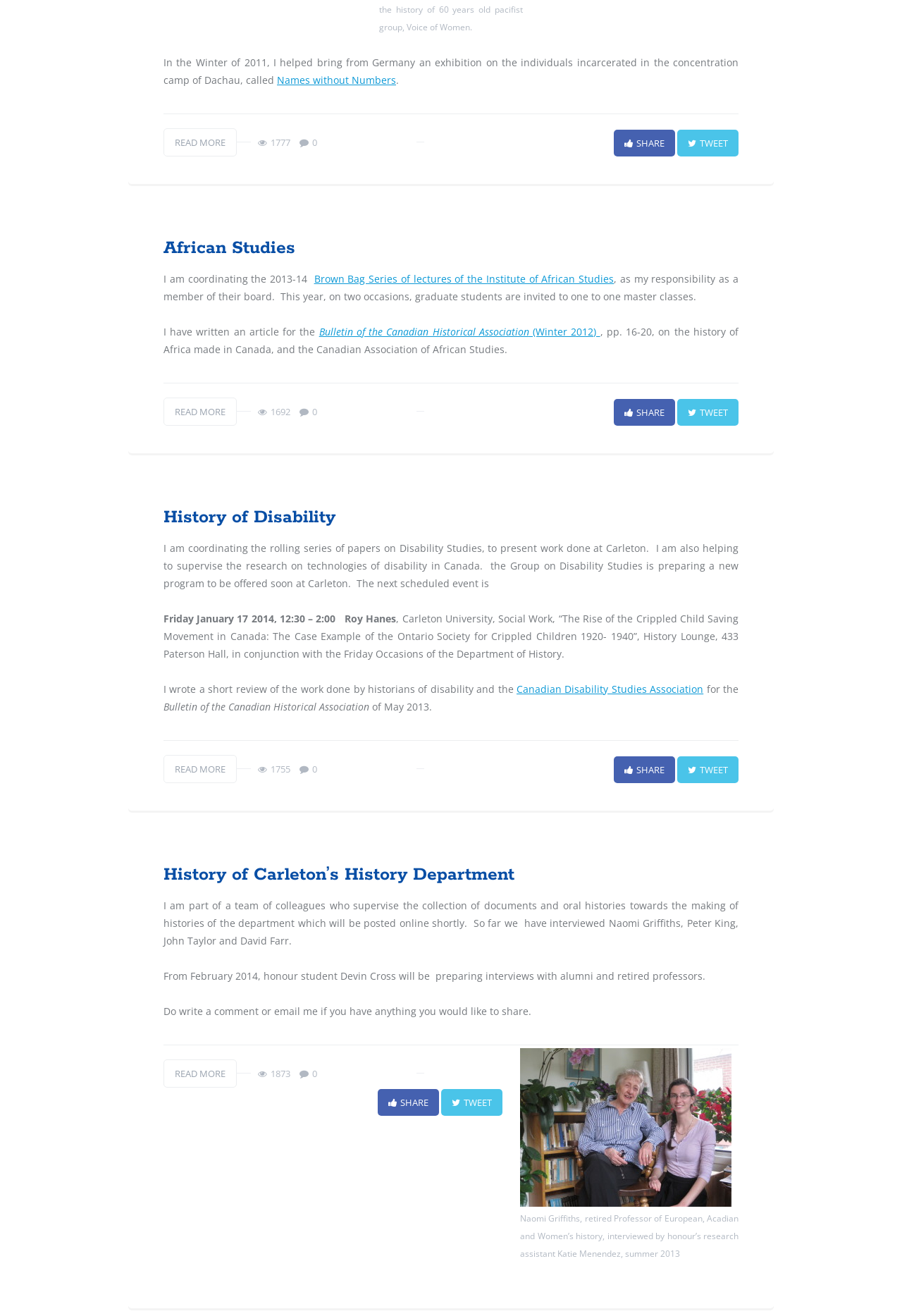Please identify the bounding box coordinates of where to click in order to follow the instruction: "Share the article on the history of Africa made in Canada".

[0.68, 0.303, 0.748, 0.323]